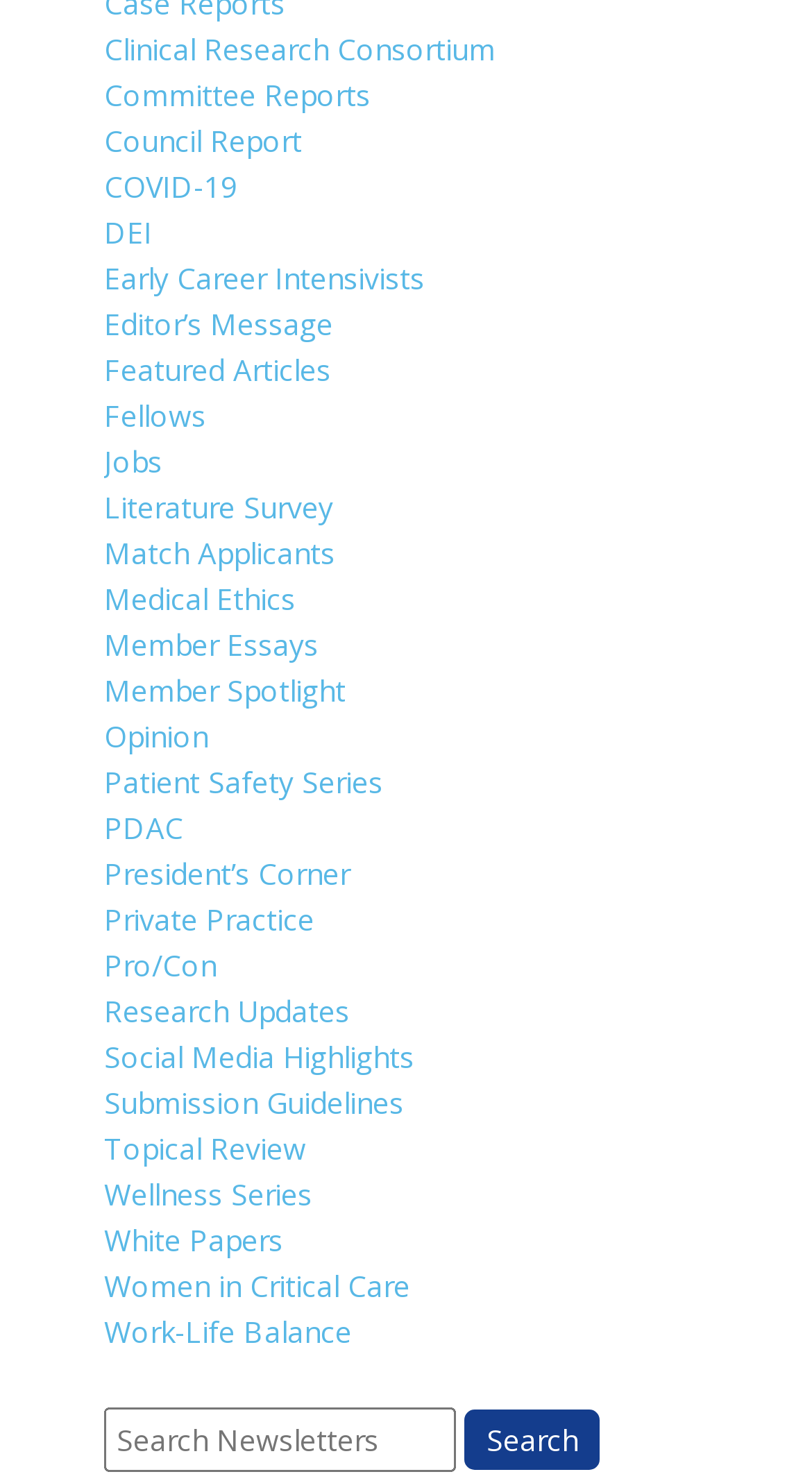Can you find the bounding box coordinates for the UI element given this description: "Jobs"? Provide the coordinates as four float numbers between 0 and 1: [left, top, right, bottom].

[0.128, 0.298, 0.2, 0.325]